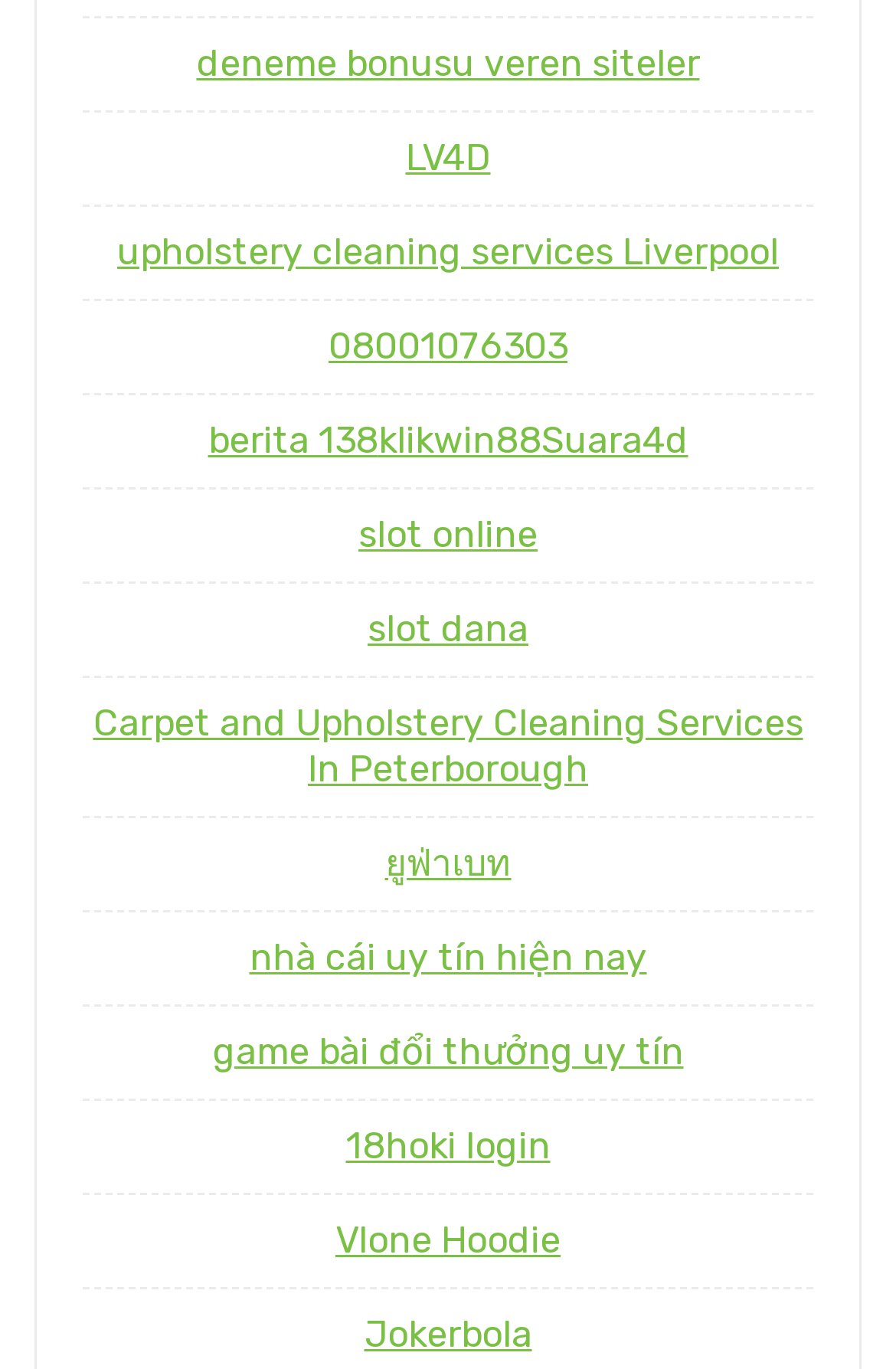Extract the bounding box of the UI element described as: "18hoki login".

[0.386, 0.822, 0.614, 0.853]